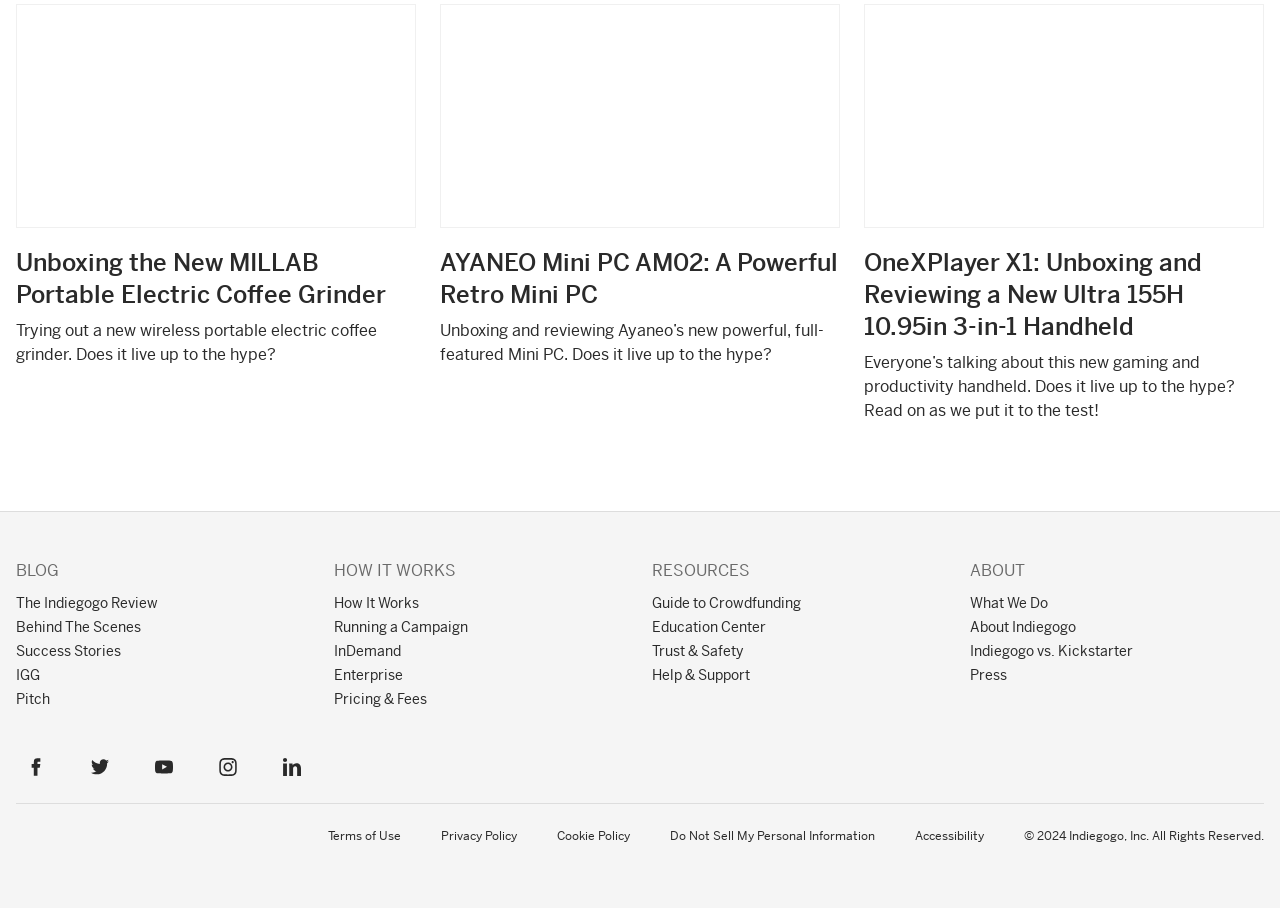Please determine the bounding box coordinates of the element's region to click in order to carry out the following instruction: "Learn about How It Works". The coordinates should be four float numbers between 0 and 1, i.e., [left, top, right, bottom].

[0.261, 0.654, 0.327, 0.672]